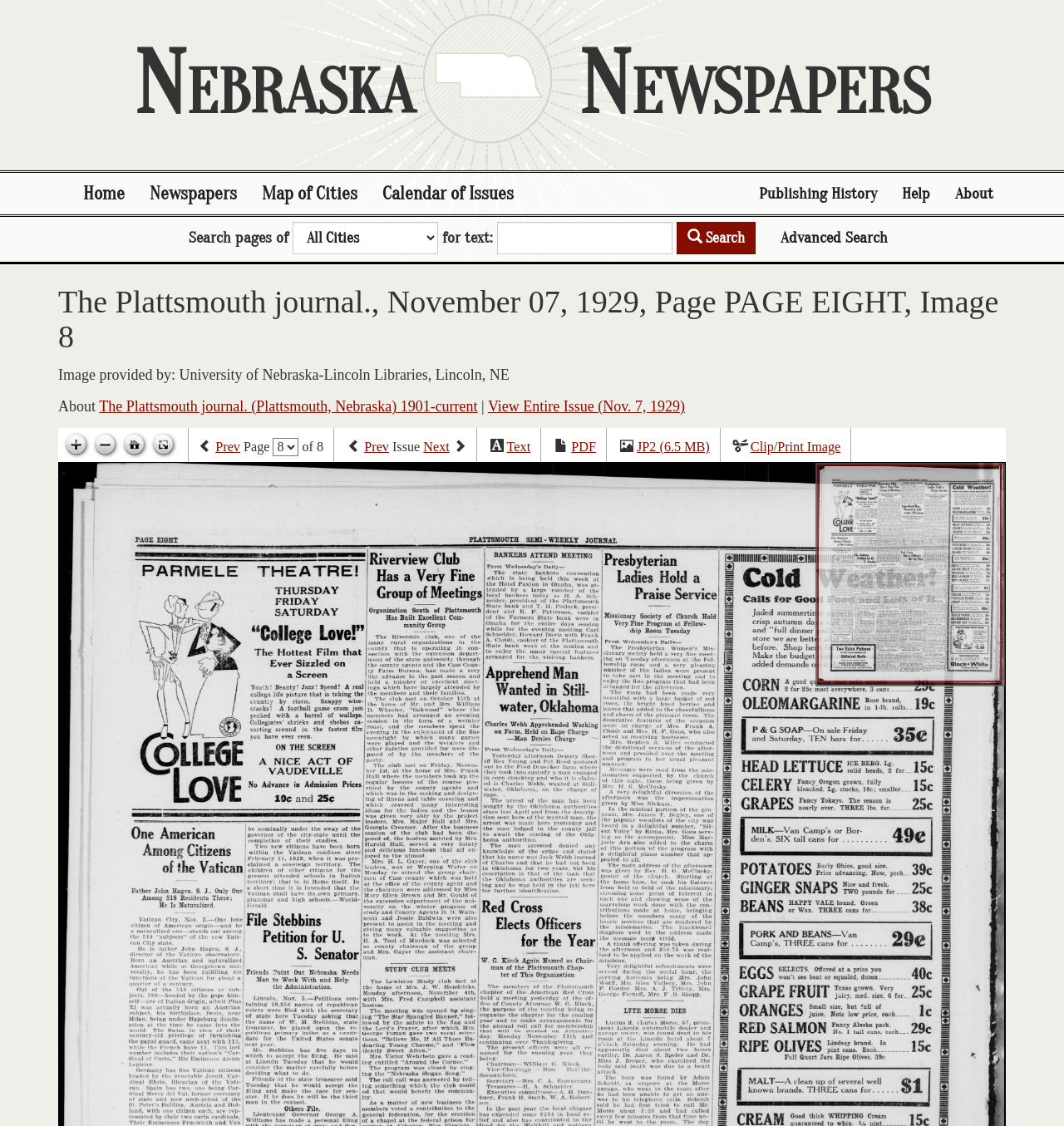Please locate the bounding box coordinates of the element that should be clicked to achieve the given instruction: "Go to home page".

[0.129, 0.154, 0.234, 0.191]